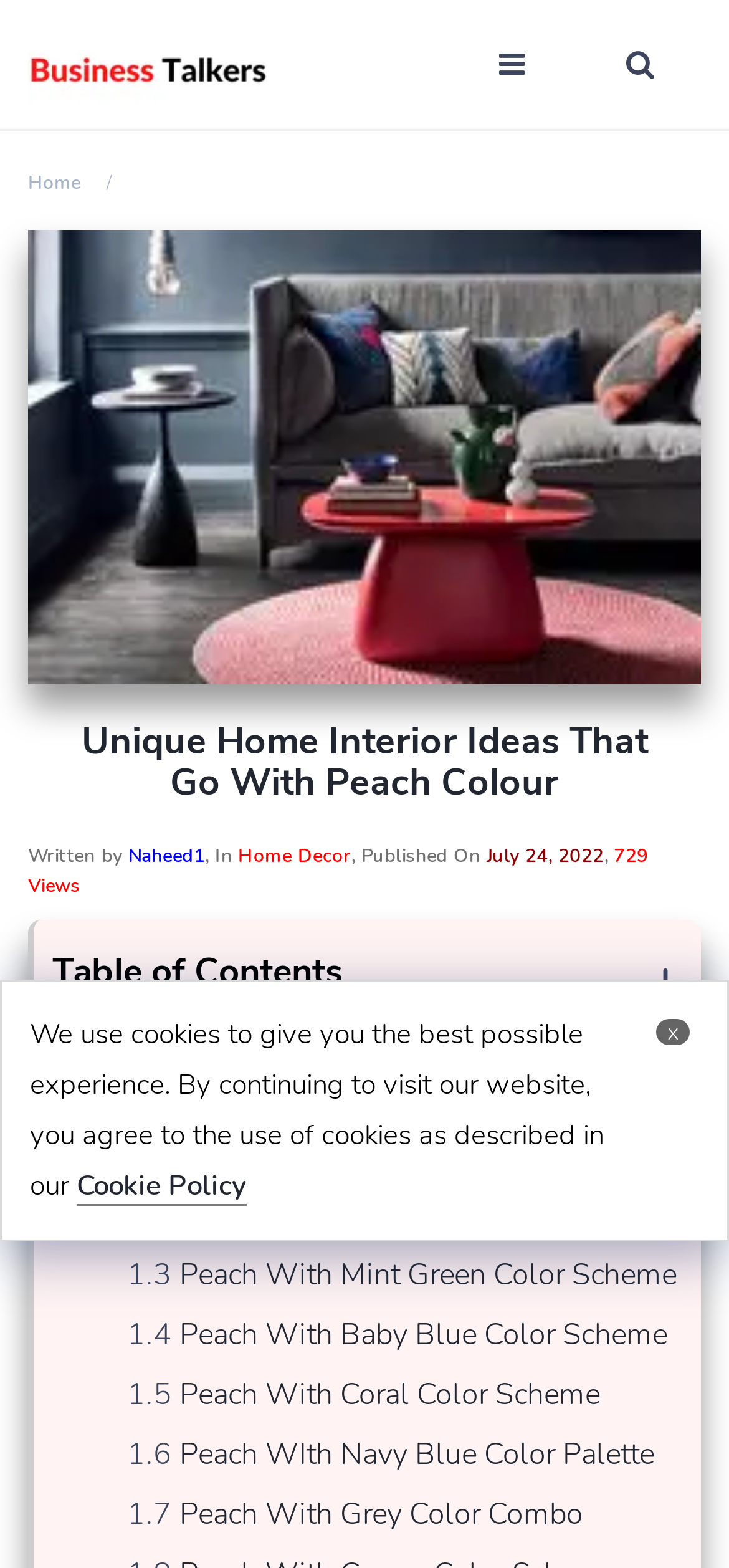How many color schemes are discussed in this article?
Answer the question in a detailed and comprehensive manner.

I counted the number of links starting with '1.' and ending with a color scheme description, such as 'Peach With Pale Yellow' or 'Peach With Mint Green Color Scheme'. There are 11 such links, indicating 11 color schemes discussed in this article.